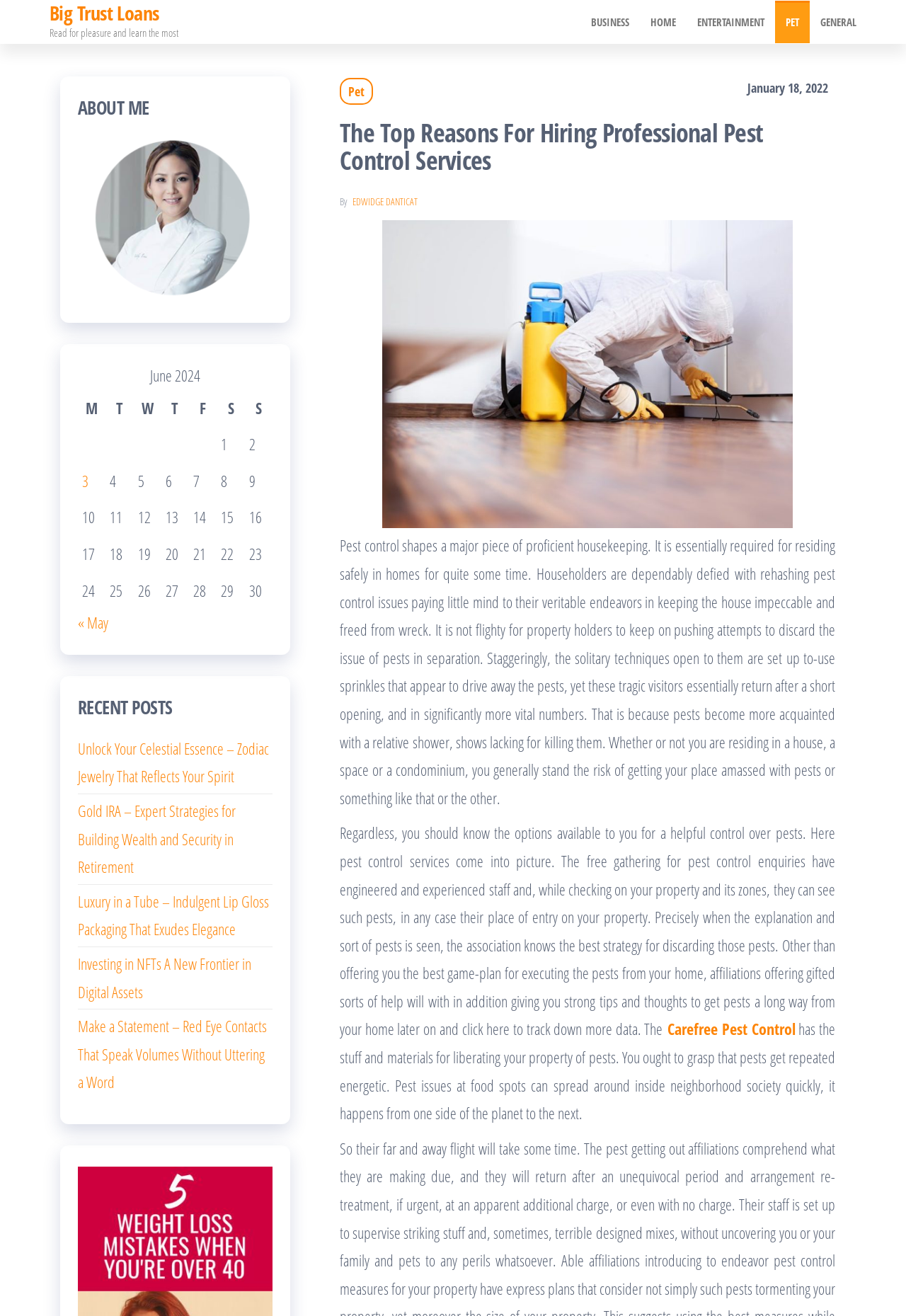Please locate the bounding box coordinates of the element that should be clicked to complete the given instruction: "Follow on Shop".

None